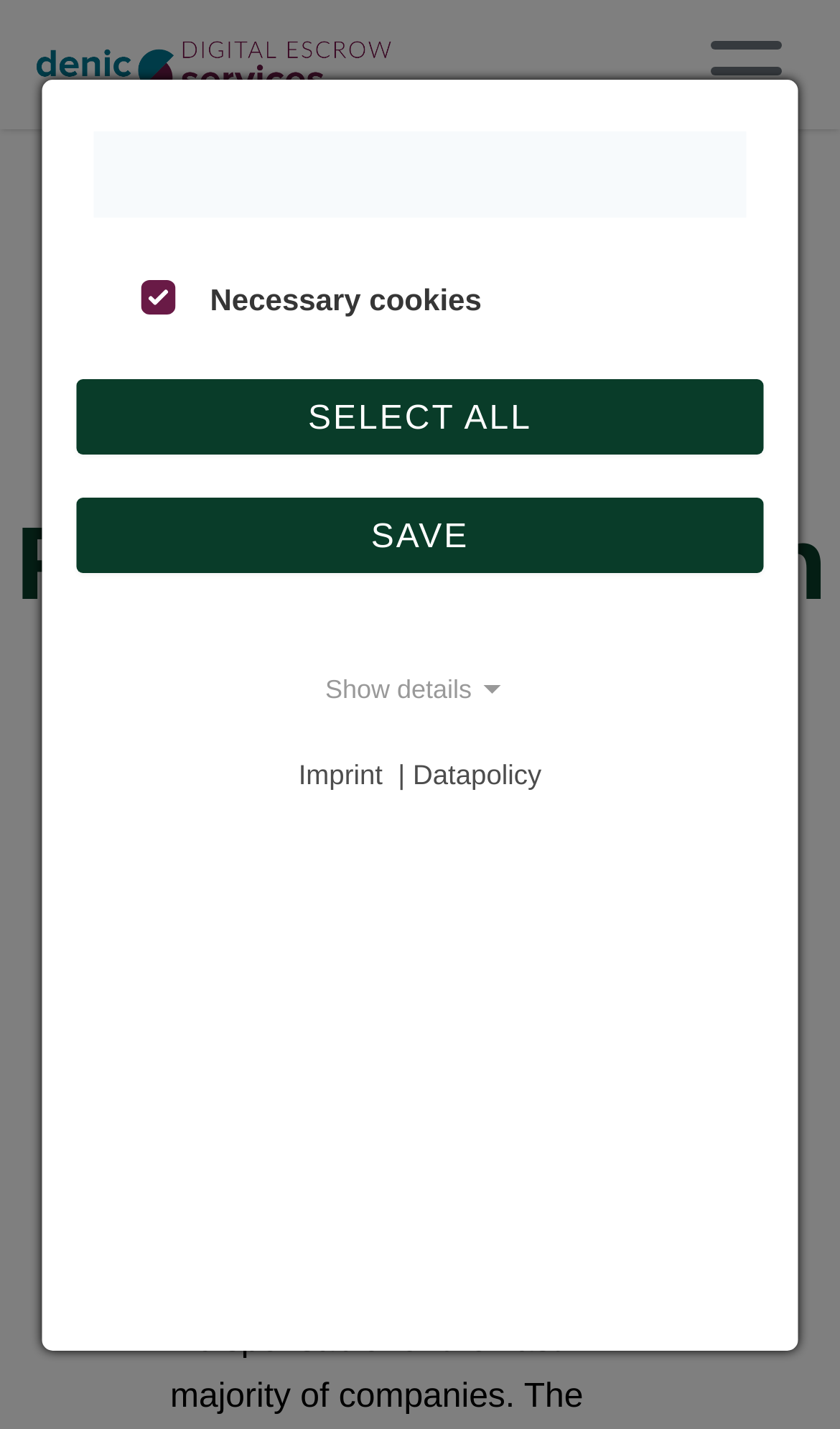Construct a thorough caption encompassing all aspects of the webpage.

The webpage appears to be a blog post titled "Guest article: Relation between patents and digital escrow" from Escrow Digital's blog. At the top of the page, there is a title image and a "Back" link, accompanied by a small icon. Below this, the main heading of the blog post is prominently displayed, taking up the full width of the page.

The blog post itself begins with a brief introduction, stating that the post is a guest article by a patent attorney named Matthias Winter. The introduction is followed by a section titled "I. Introduction". The text is arranged in a single column, with a moderate font size and adequate line spacing, making it easy to read.

On the left side of the page, near the top, there is a checkbox labeled "Necessary cookies" which is disabled and already checked. Below this, there are three buttons: "SELECT ALL", "SAVE", and "Show details". These buttons are aligned to the left and take up about 80% of the page width.

At the bottom of the page, there is a footer section with a link to "Imprint" and "Datapolicy", separated by a vertical bar.